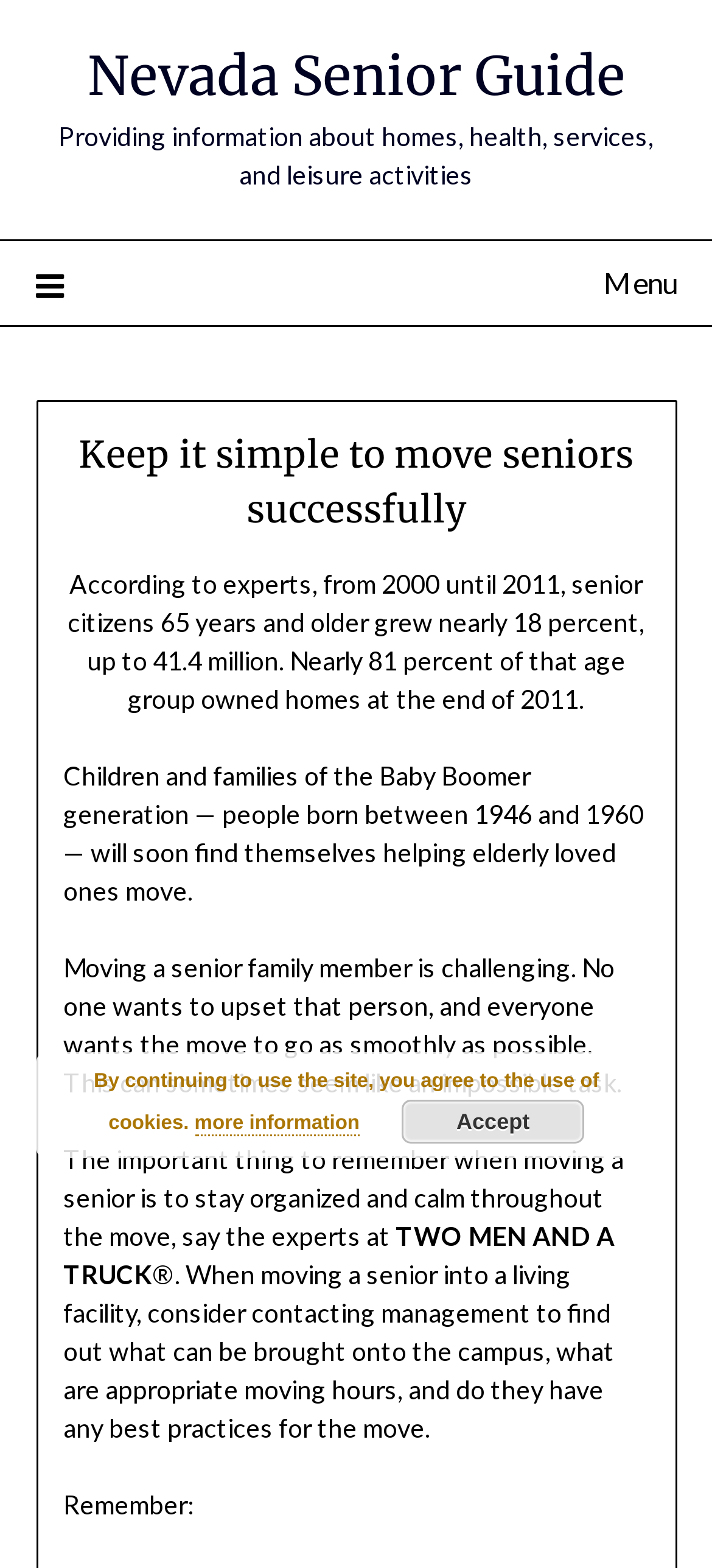Look at the image and answer the question in detail:
What is the main topic of this webpage?

Based on the webpage content, it appears that the main topic is about moving senior citizens, providing information and guidance on how to make the move successful and smooth.